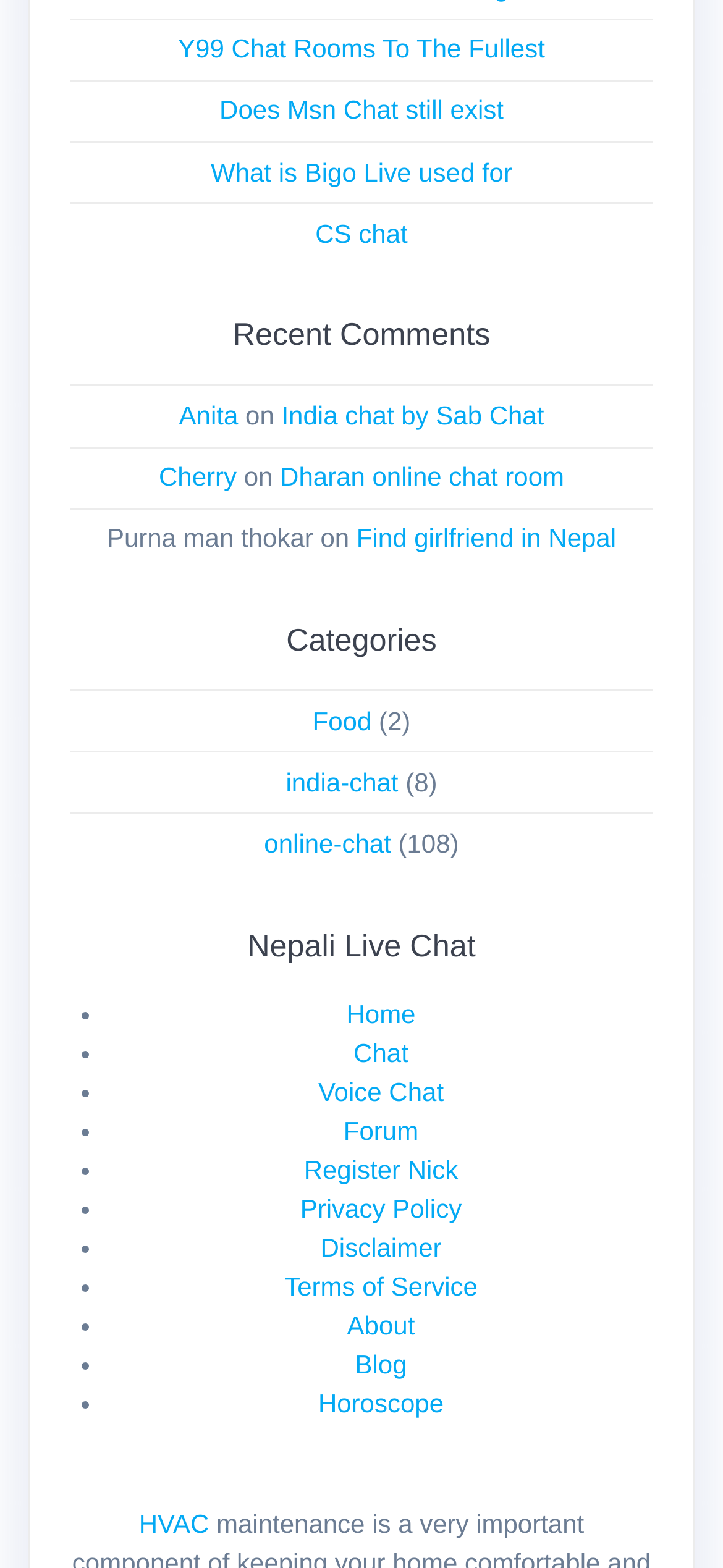What is the name of the first chat room mentioned?
Please provide a single word or phrase in response based on the screenshot.

Y99 Chat Rooms